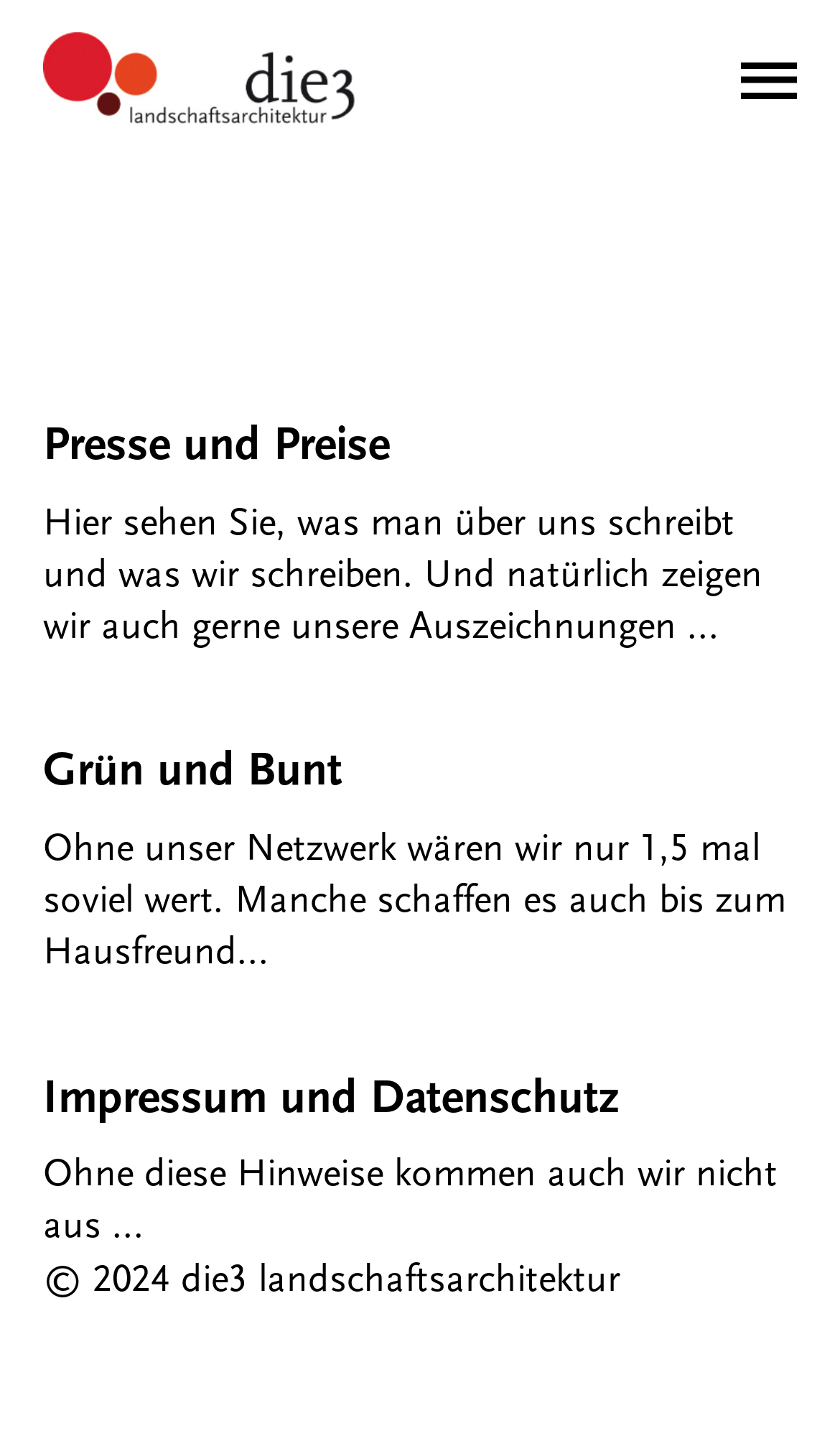Provide a thorough description of this webpage.

The webpage appears to be an error page, indicated by the title "Seite nicht gefunden" which translates to "Page not found". At the top, there is a link and an image, both with the text "die3 Landschaftsarchitektur", positioned near the top left corner of the page.

The main content of the page is divided into a footer section that occupies the lower part of the page. Within the footer, there are three sections, each with a heading and a brief description. The first section is titled "Presse und Preise" and has a link with the same text. Below the link, there is a paragraph of text that describes what can be found in this section.

The second section is titled "Grün und Bunt" and also has a link with the same text. Below the link, there is another paragraph of text that appears to be a humorous anecdote.

The third section is titled "Impressum und Datenschutz" and has a link with the same text. Below the link, there is a paragraph of text that mentions the importance of the information in this section.

At the very bottom of the page, there is a copyright notice that reads "© 2024 die3 landschaftsarchitektur".